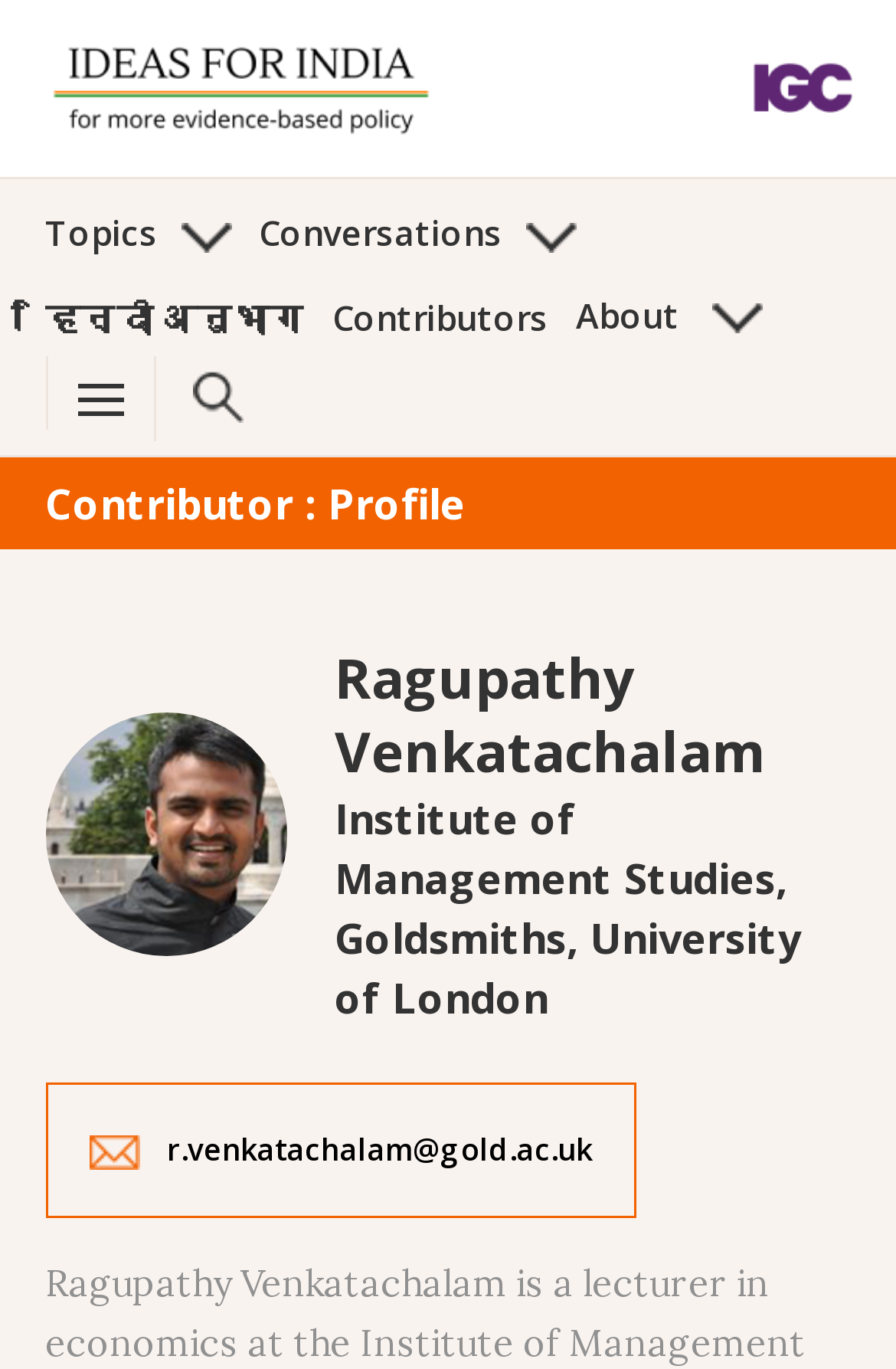What is the email address of the contributor?
Using the information from the image, give a concise answer in one word or a short phrase.

r.venkatachalam@gold.ac.uk